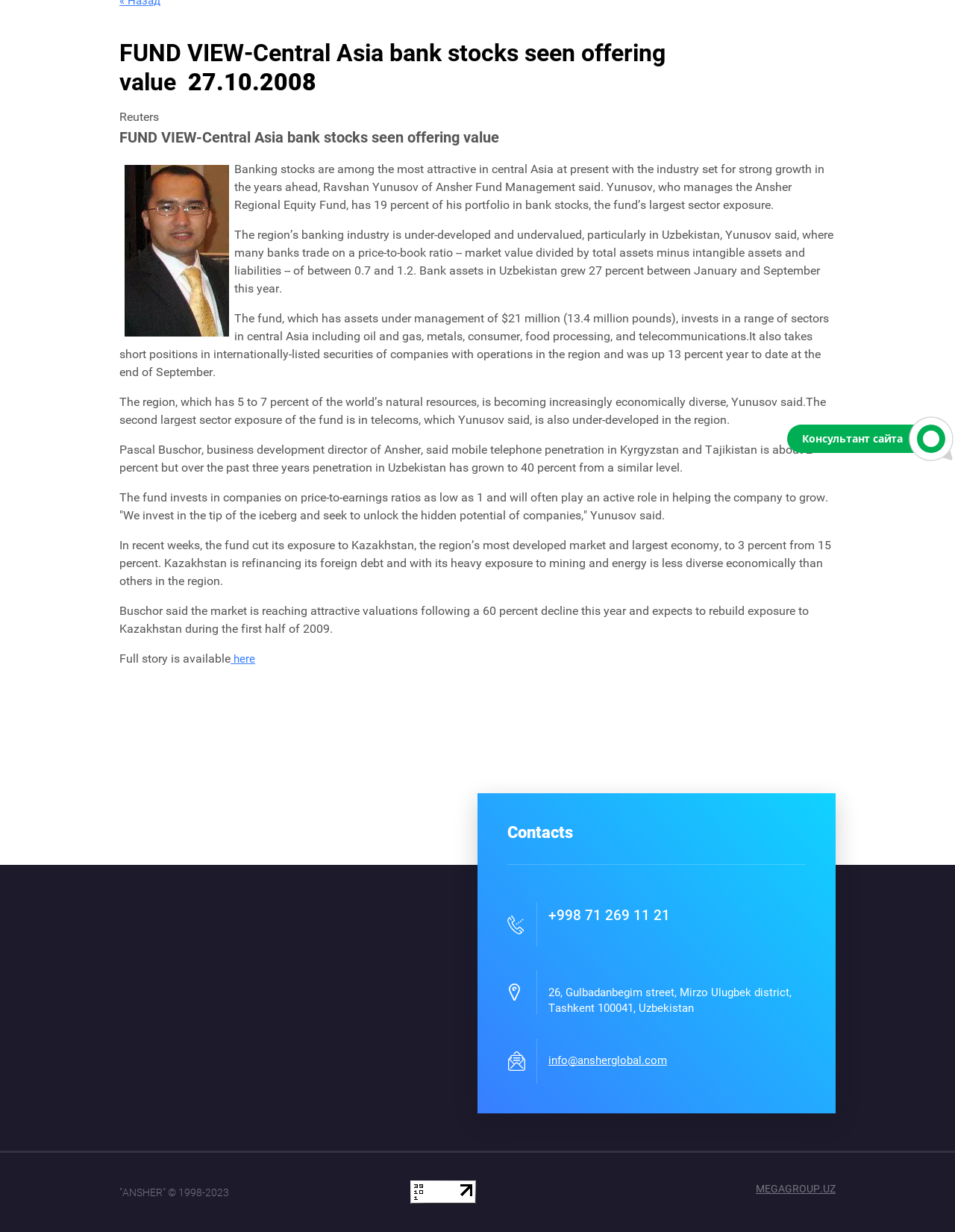Using floating point numbers between 0 and 1, provide the bounding box coordinates in the format (top-left x, top-left y, bottom-right x, bottom-right y). Locate the UI element described here: Консультант сайта

[0.831, 0.337, 1.0, 0.376]